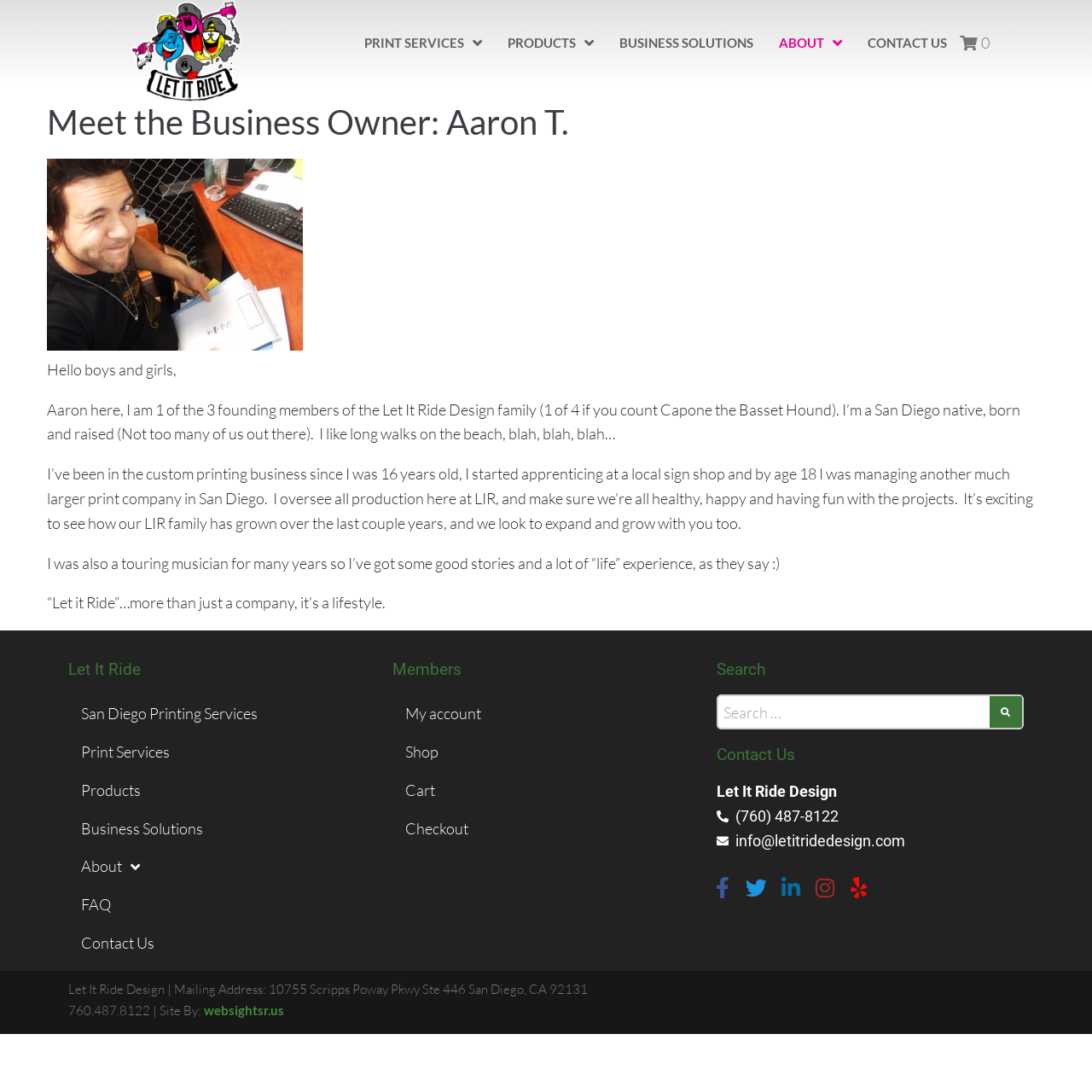Explain the webpage's layout and main content in detail.

The webpage is about Let It Ride Design, a screen printing and design company based in San Diego, California. At the top left corner, there is a logo of the company, which is a link to the homepage. Next to the logo, there are six navigation links: PRINT SERVICES, PRODUCTS, BUSINESS SOLUTIONS, ABOUT, CONTACT US, and a link with the number "0".

Below the navigation links, there is a main section that takes up most of the page. It features an article about the business owner, Aaron T. There is a heading that introduces Aaron, followed by a link to his profile picture. Below the picture, there are three paragraphs of text that describe Aaron's background, experience, and interests.

In the bottom left corner, there is a section with several links to different parts of the website, including San Diego Printing Services, Print Services, Products, Business Solutions, About, FAQ, and Contact Us. Next to this section, there is a section with links to Members, My account, Shop, Cart, and Checkout.

On the right side of the page, there is a search bar with a submit button. Below the search bar, there is a section with contact information, including the company name, phone number, email address, and links to social media profiles. At the very bottom of the page, there is a footer section with the company's mailing address and a note about the website being designed by websightsr.us.